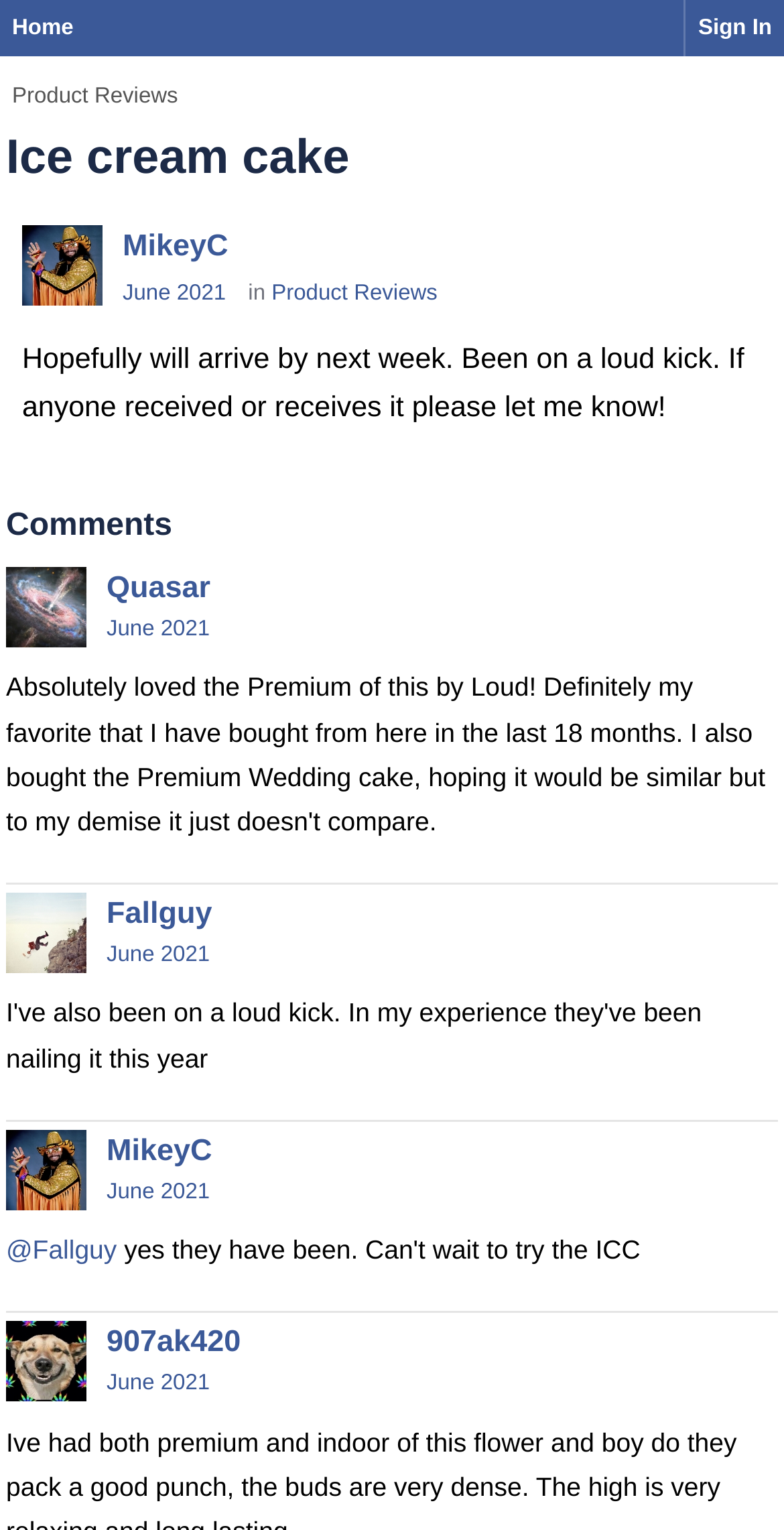What is the date of the last comment?
Please interpret the details in the image and answer the question thoroughly.

The date of the last comment is 'June 28, 2021' as indicated by the timestamp 'June 28, 2021 3:30AM' below the username '907ak420'.